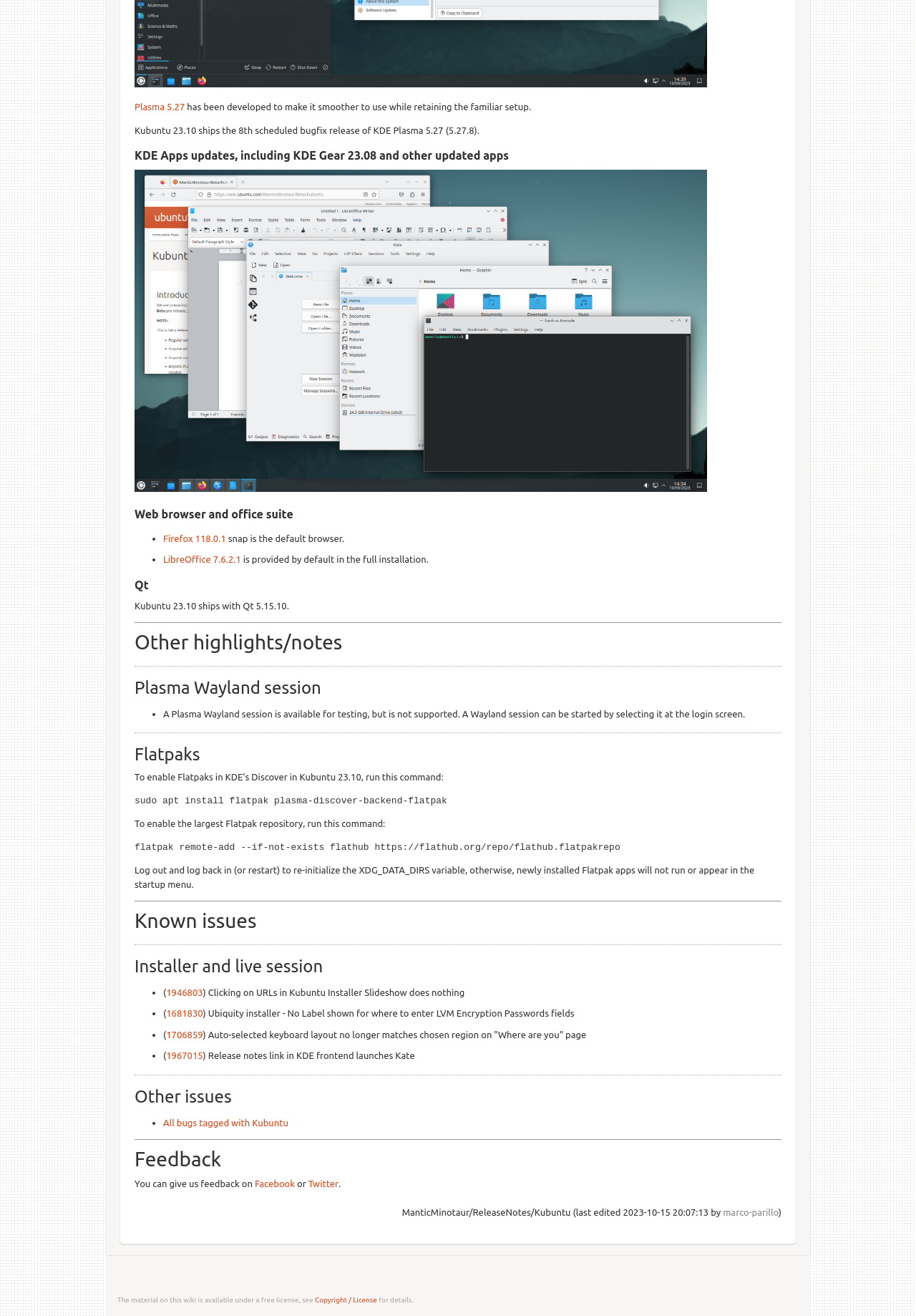Find the bounding box of the element with the following description: "Firefox 118.0.1". The coordinates must be four float numbers between 0 and 1, formatted as [left, top, right, bottom].

[0.178, 0.405, 0.247, 0.413]